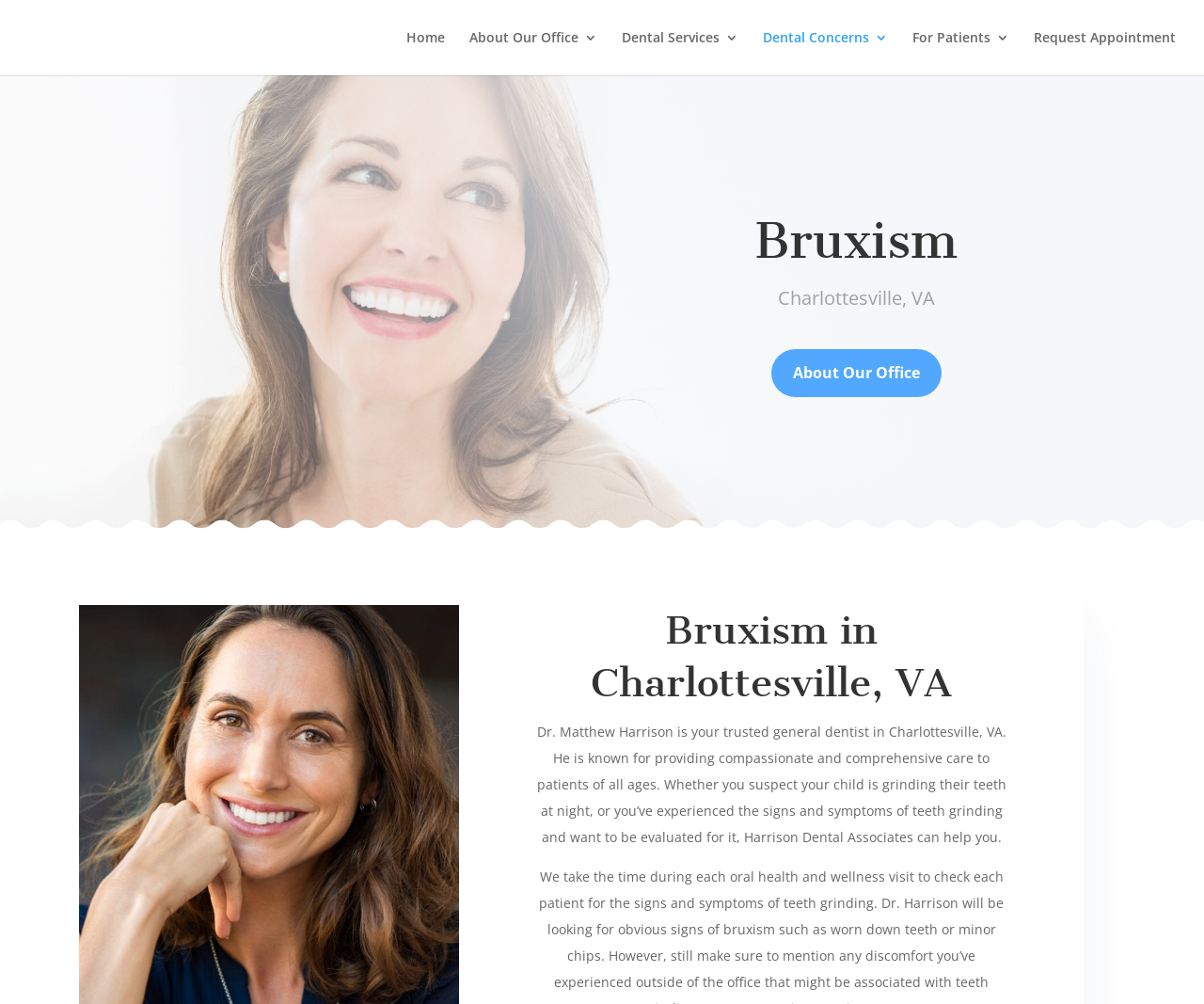What is the condition that the dentist can help with?
Look at the image and provide a detailed response to the question.

The question can be answered by reading the StaticText element which mentions 'Whether you suspect your child is grinding their teeth at night, or you’ve experienced the signs and symptoms of teeth grinding and want to be evaluated for it...'